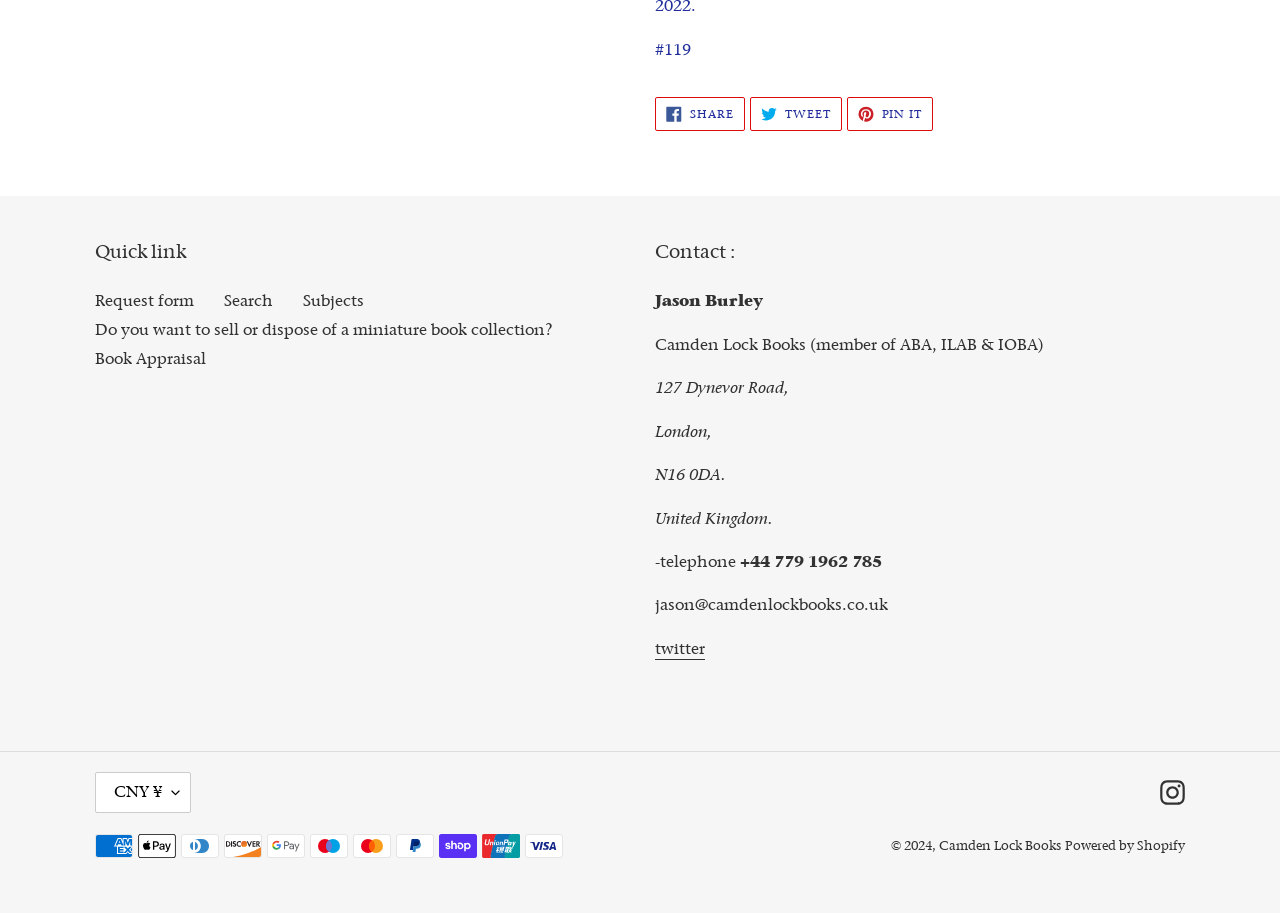Identify the coordinates of the bounding box for the element that must be clicked to accomplish the instruction: "Tweet on Twitter".

[0.586, 0.106, 0.657, 0.143]